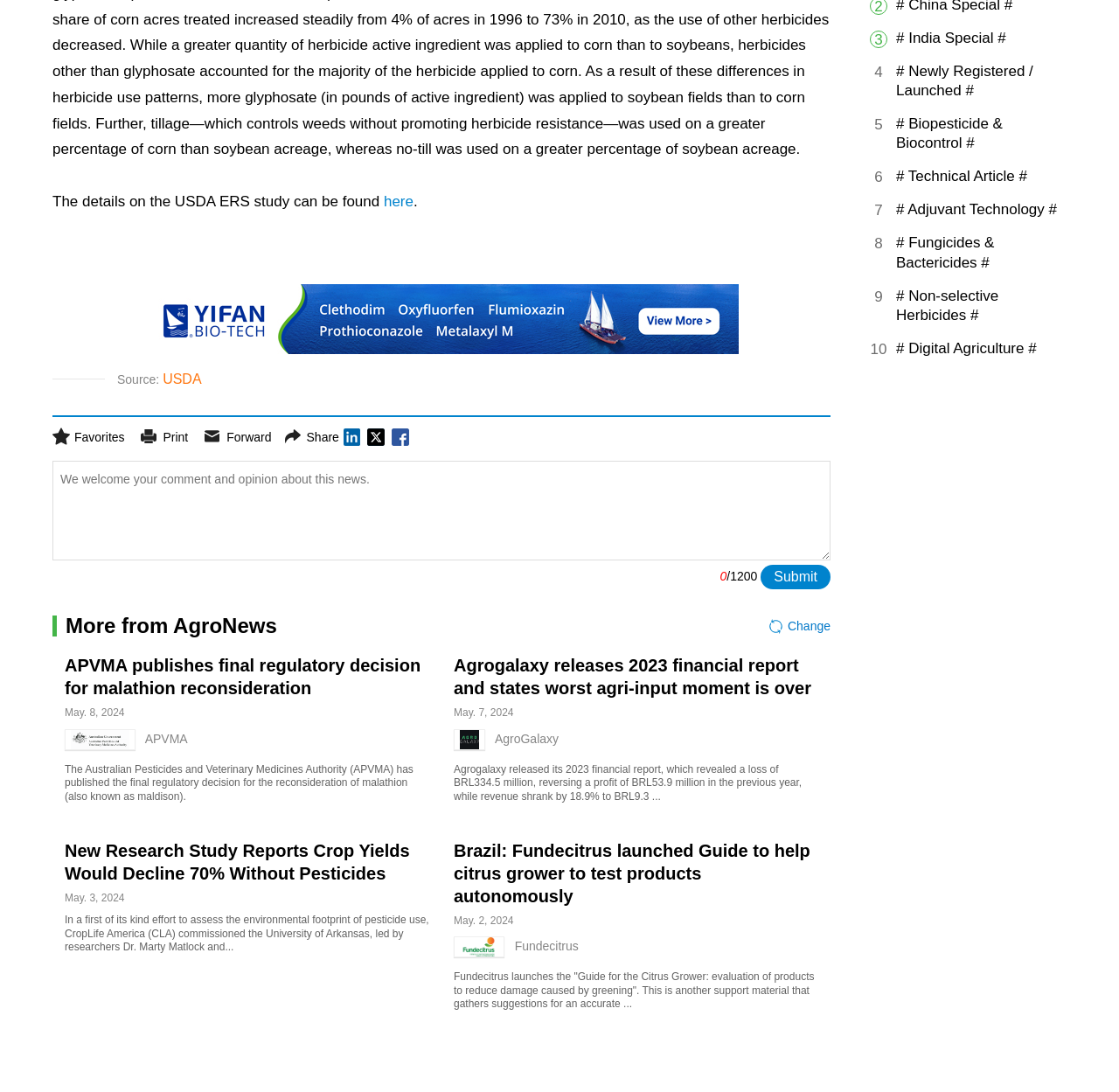What is the category of the news '# India Special #'
Based on the content of the image, thoroughly explain and answer the question.

The category of the news can be found by looking at the text '# India Special #' which is located at the top of the webpage, indicating that the news is categorized under 'India Special'.